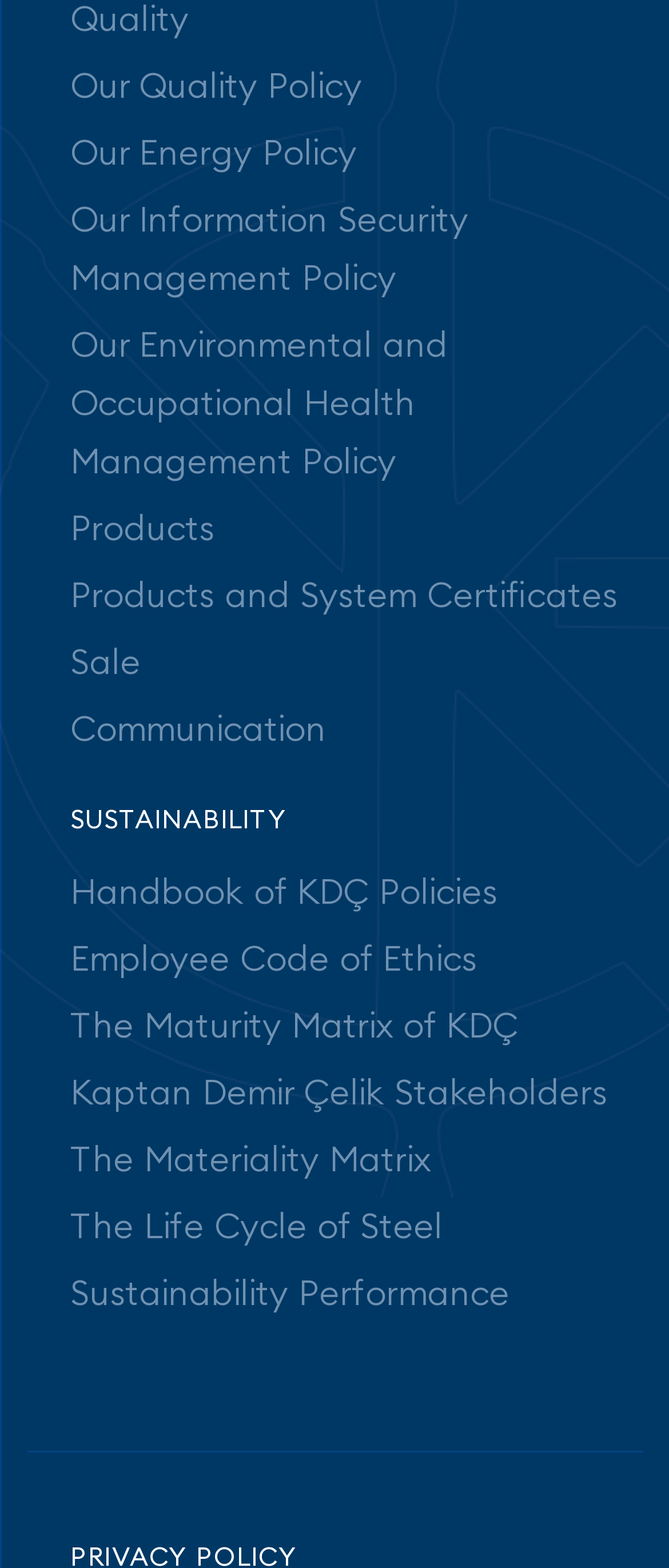How many links are there under the 'SUSTAINABILITY' heading?
Based on the image, answer the question with a single word or brief phrase.

11